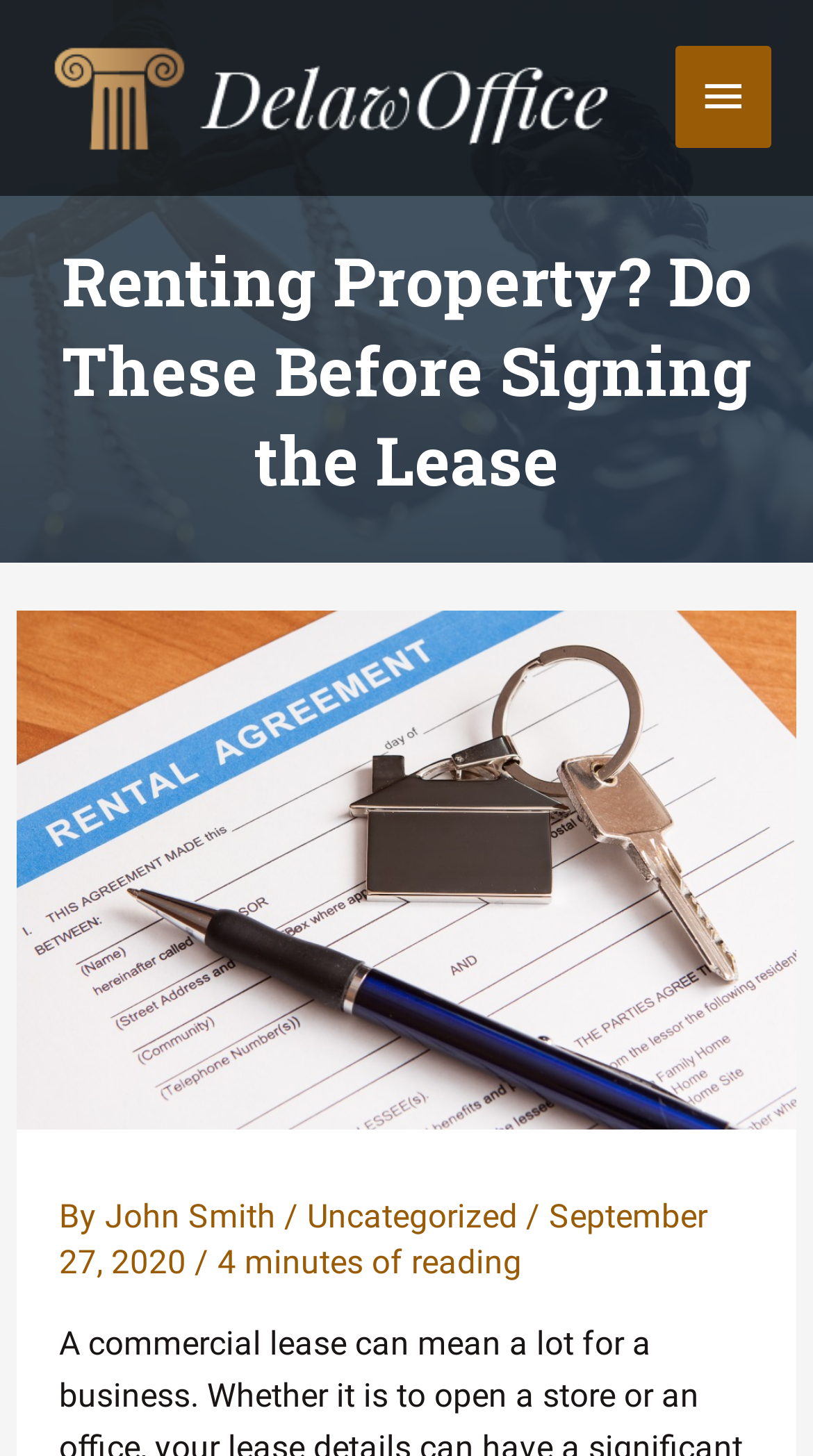What is the topic of the article?
Answer the question in as much detail as possible.

I found the topic of the article by looking at the main heading, which says 'Renting Property? Do These Before Signing the Lease'.